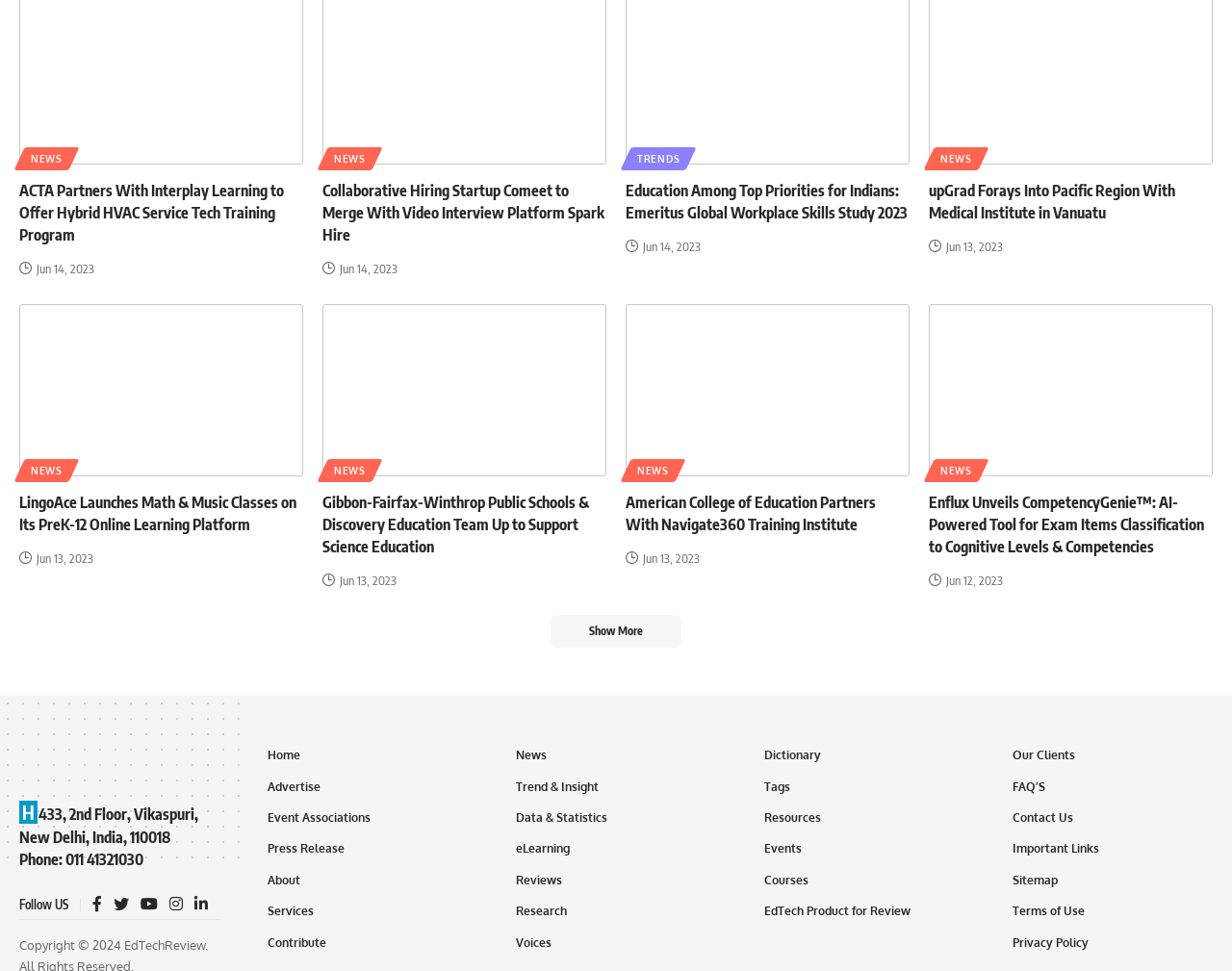Please provide a comprehensive answer to the question below using the information from the image: How many social media links are at the bottom of the webpage?

I looked at the bottom of the webpage and counted the number of social media links, and there are 5 of them.